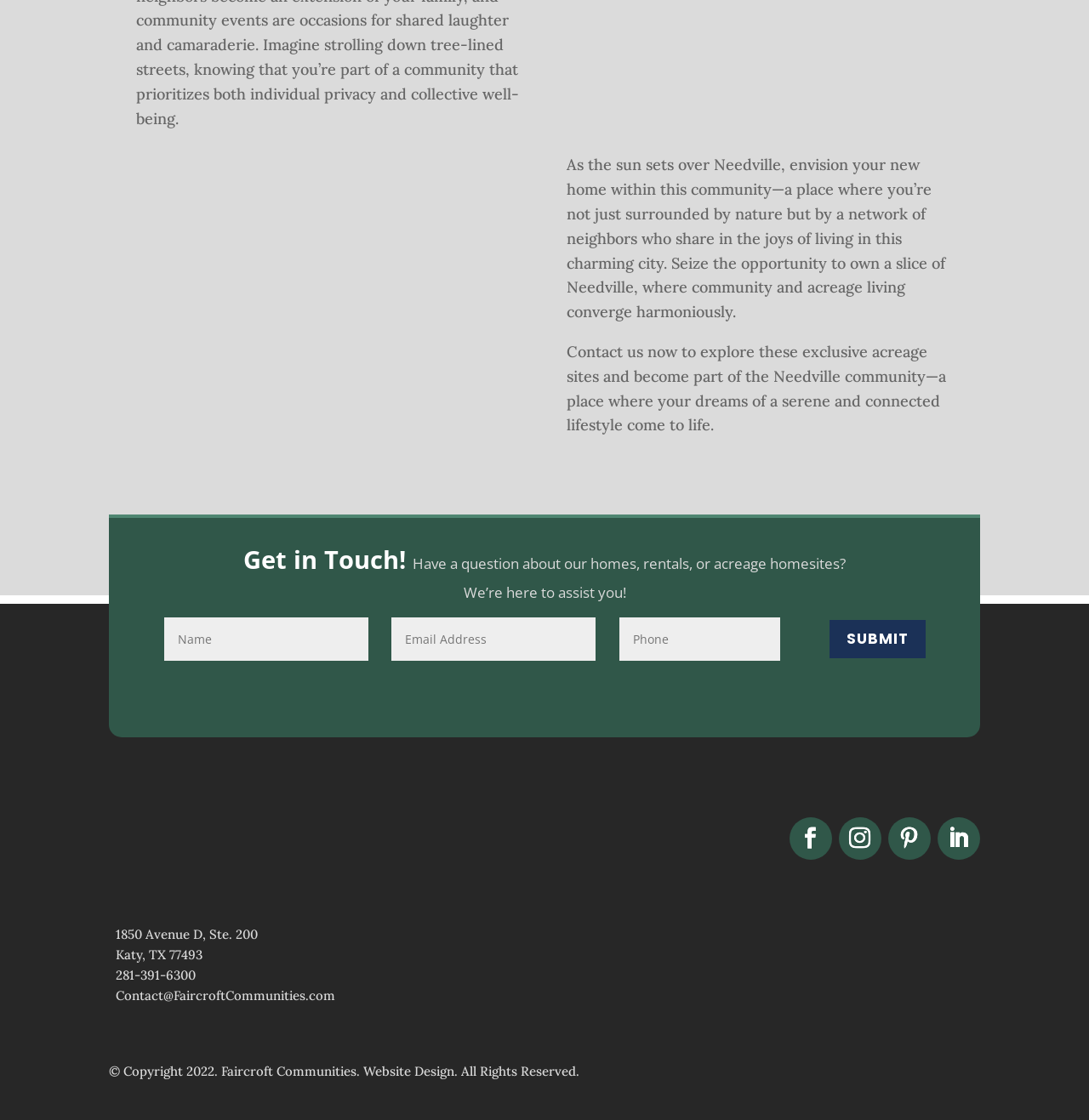Extract the bounding box coordinates of the UI element described by: "name="et_pb_contact_email_0" placeholder="Email Address"". The coordinates should include four float numbers ranging from 0 to 1, e.g., [left, top, right, bottom].

[0.36, 0.551, 0.547, 0.59]